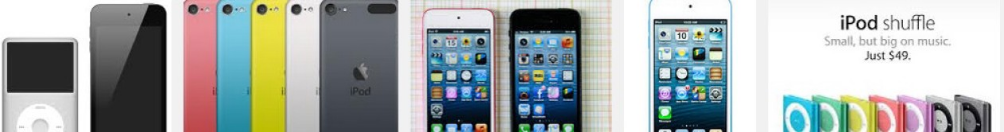What is the price of the iPod Shuffle?
Provide a well-explained and detailed answer to the question.

The bottom of the image features a promotional snippet for the iPod Shuffle, emphasizing its compactness and affordability at just $49.